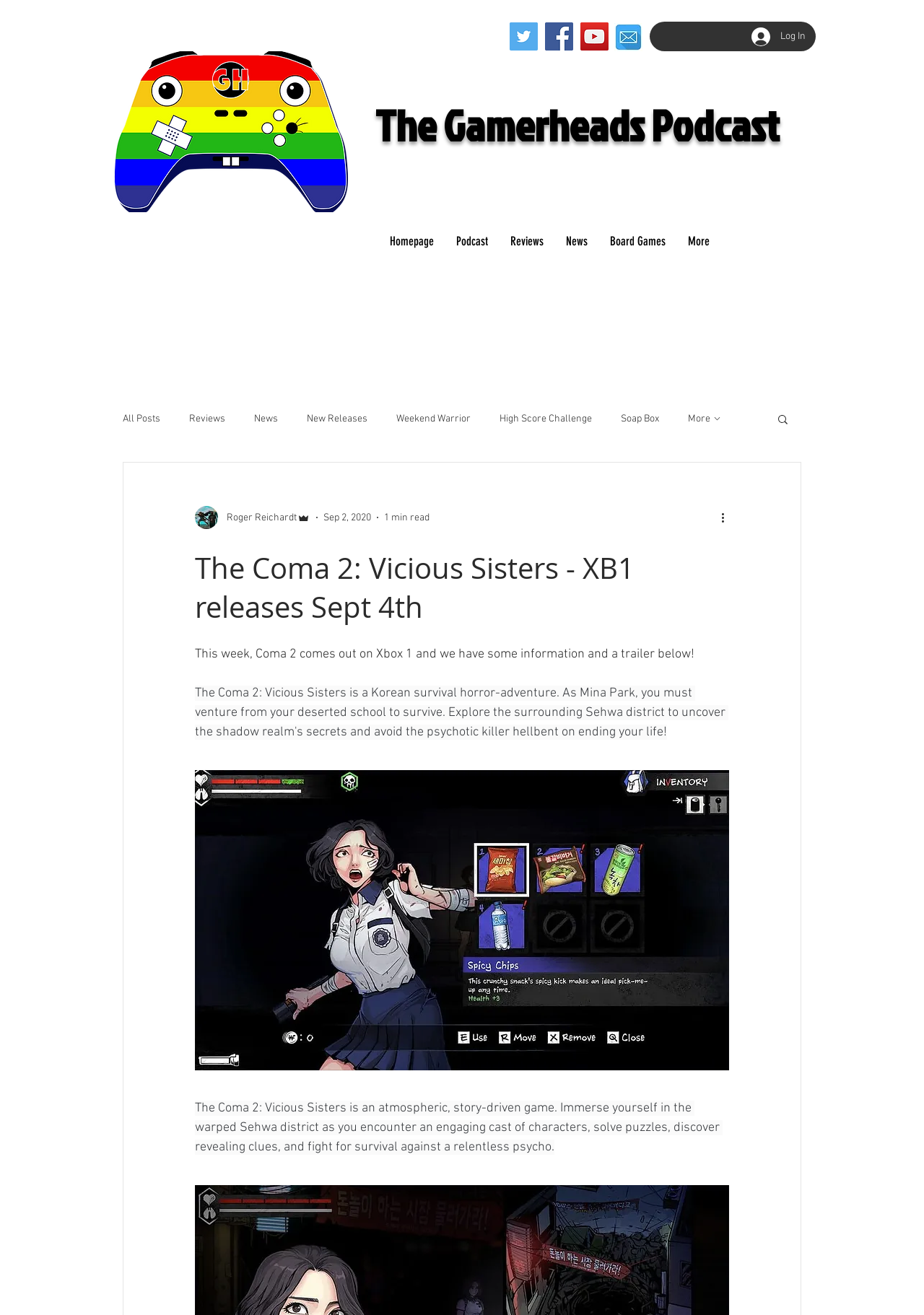Using the elements shown in the image, answer the question comprehensively: What is the genre of the game Coma 2: Vicious Sisters?

The question asks about the genre of the game Coma 2: Vicious Sisters. By reading the description of the game, we can see that it is described as an 'atmospheric, story-driven game' and also as a 'survival horror-adventure' which indicates that the genre of the game is survival horror-adventure.